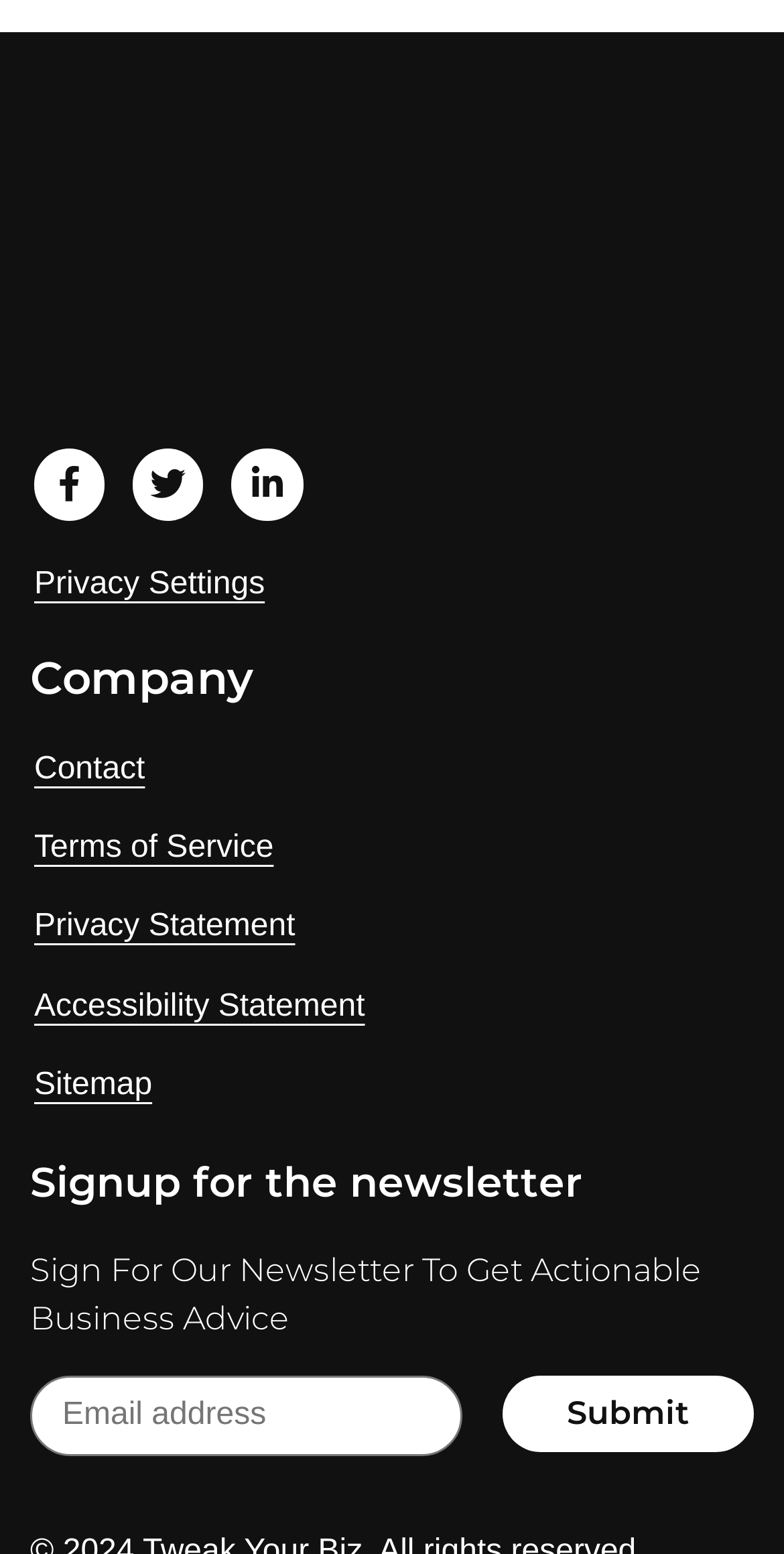Identify the bounding box coordinates for the UI element described by the following text: "Visit us on LinkedIn". Provide the coordinates as four float numbers between 0 and 1, in the format [left, top, right, bottom].

[0.291, 0.286, 0.391, 0.337]